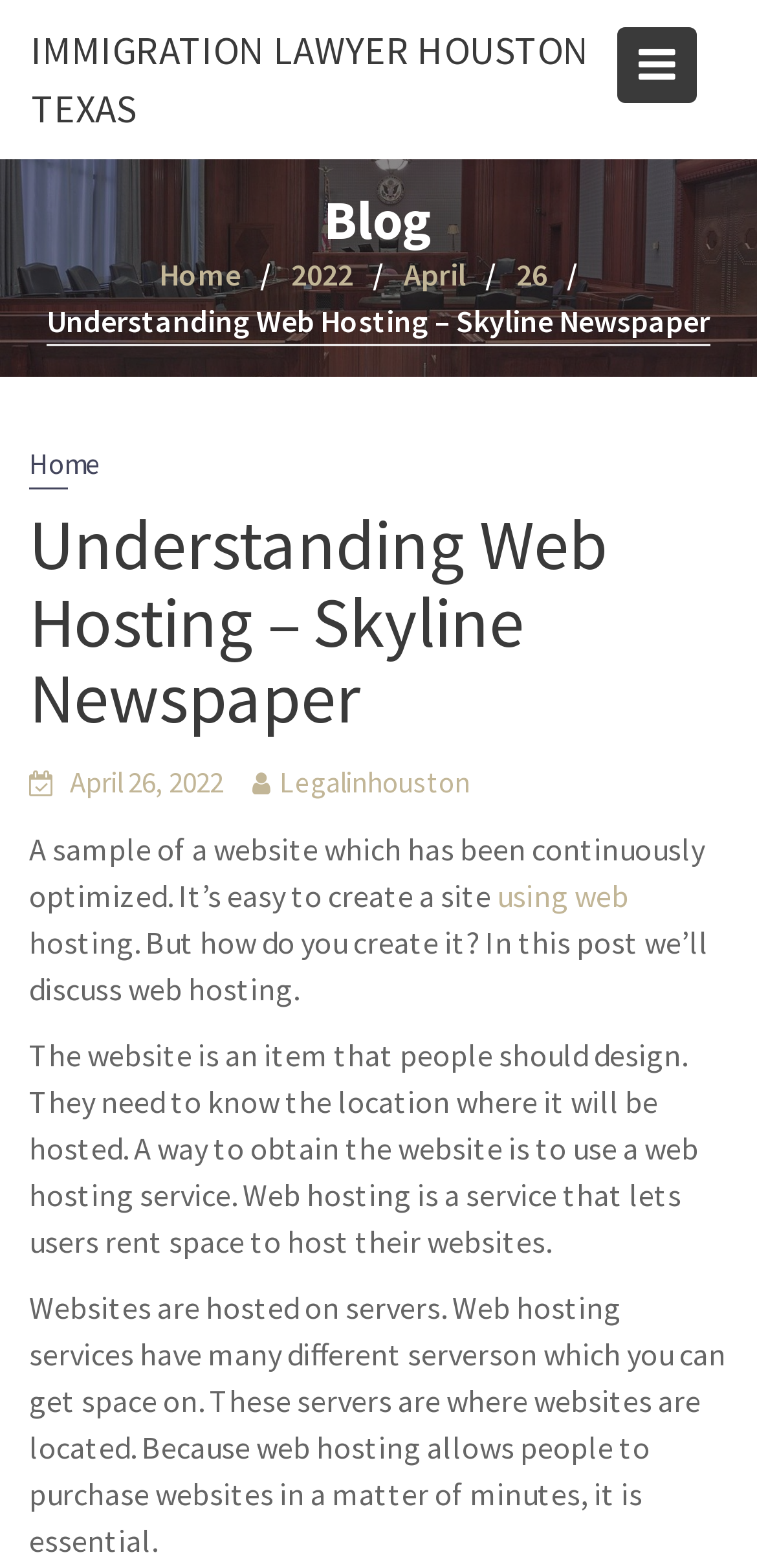Find the bounding box coordinates of the element to click in order to complete the given instruction: "Click the April 26, 2022 link in the footer."

[0.092, 0.487, 0.295, 0.51]